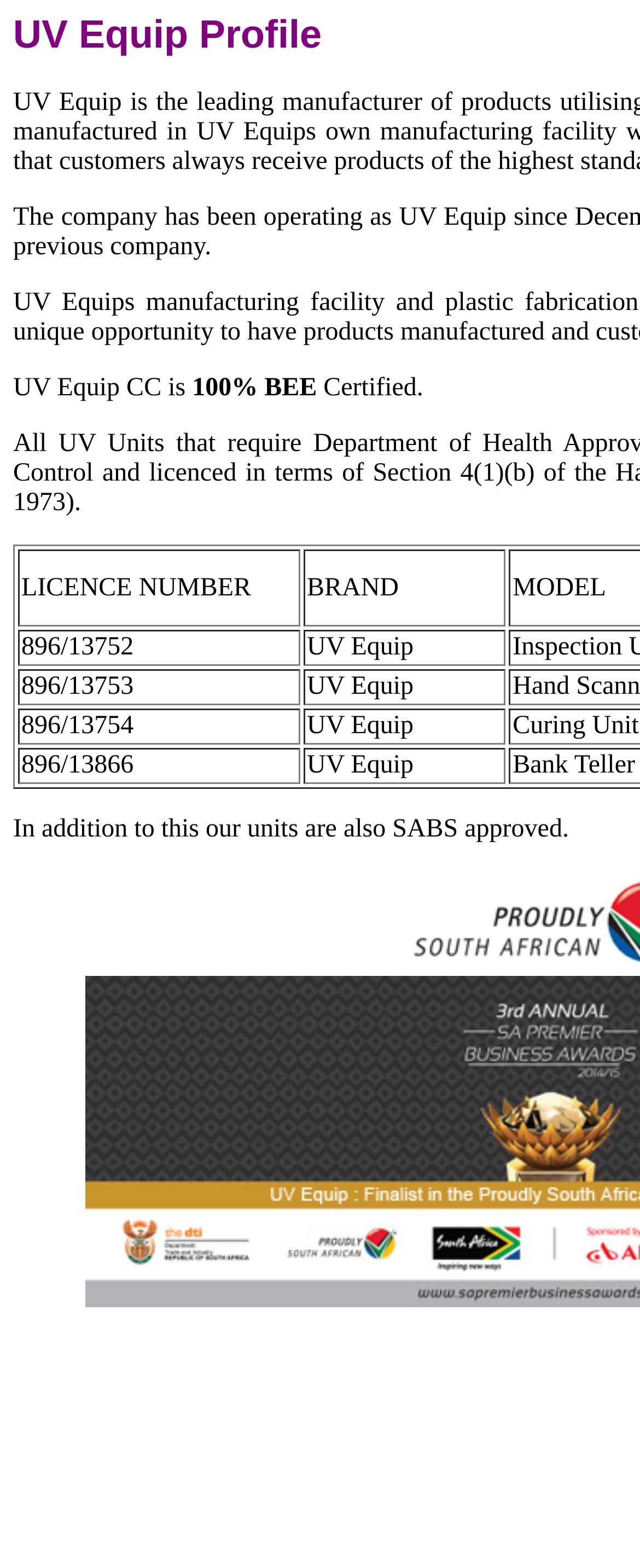Write a detailed summary of the webpage, including text, images, and layout.

The webpage is a profile page for "UV Equip" with a focus on displaying licence information. The page is divided into a grid layout, with two columns of grid cells. The left column displays licence numbers, such as "896/13752", "896/13753", and "896/13866", while the right column displays the brand name "UV Equip" repeatedly. 

Below the grid layout, there is a paragraph of text that states "In addition to this our units are also SABS approved." This text is positioned near the middle of the page, slightly above the horizontal midpoint.